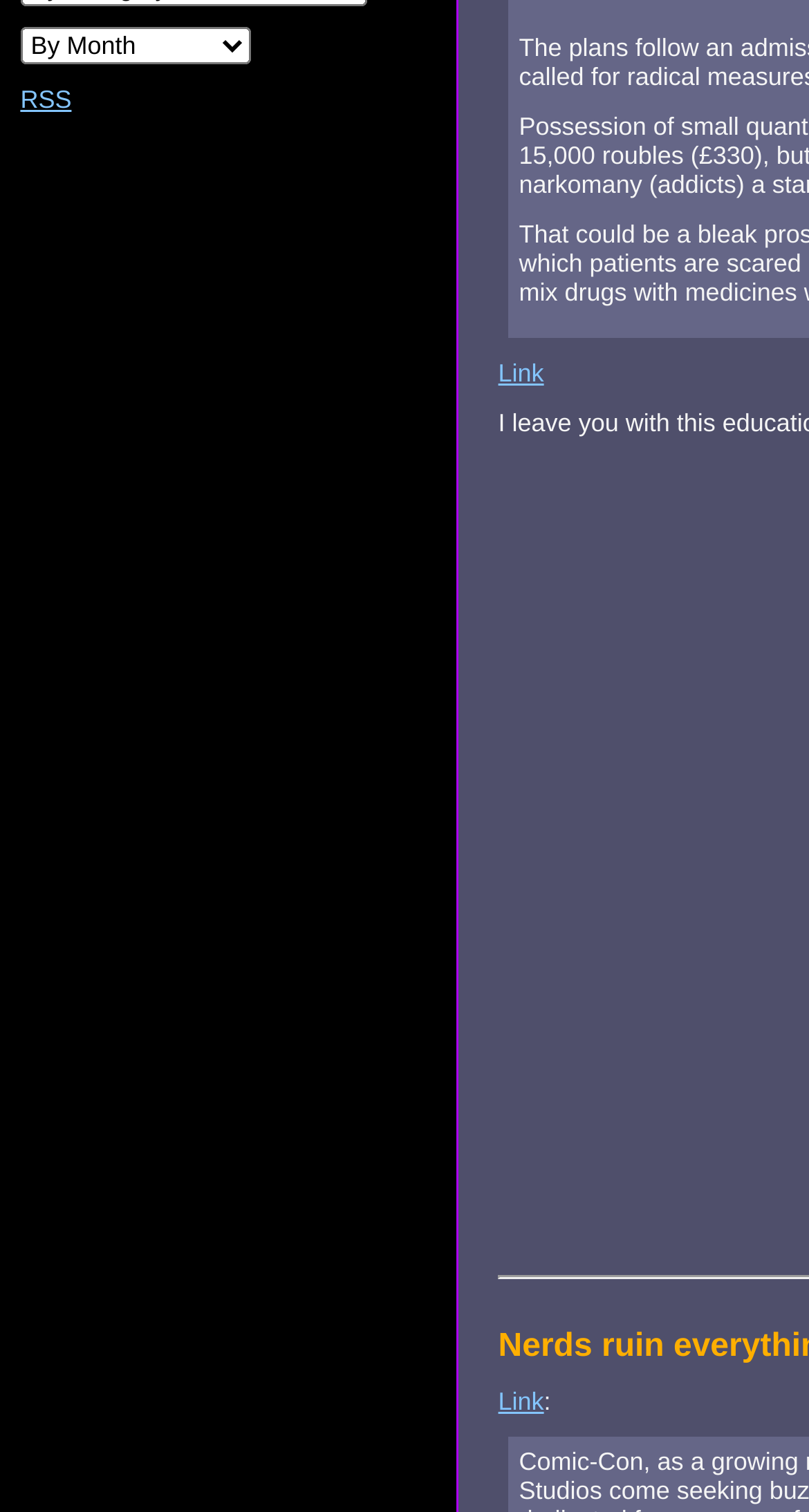Identify the bounding box coordinates for the UI element described by the following text: "Link". Provide the coordinates as four float numbers between 0 and 1, in the format [left, top, right, bottom].

[0.616, 0.917, 0.672, 0.936]